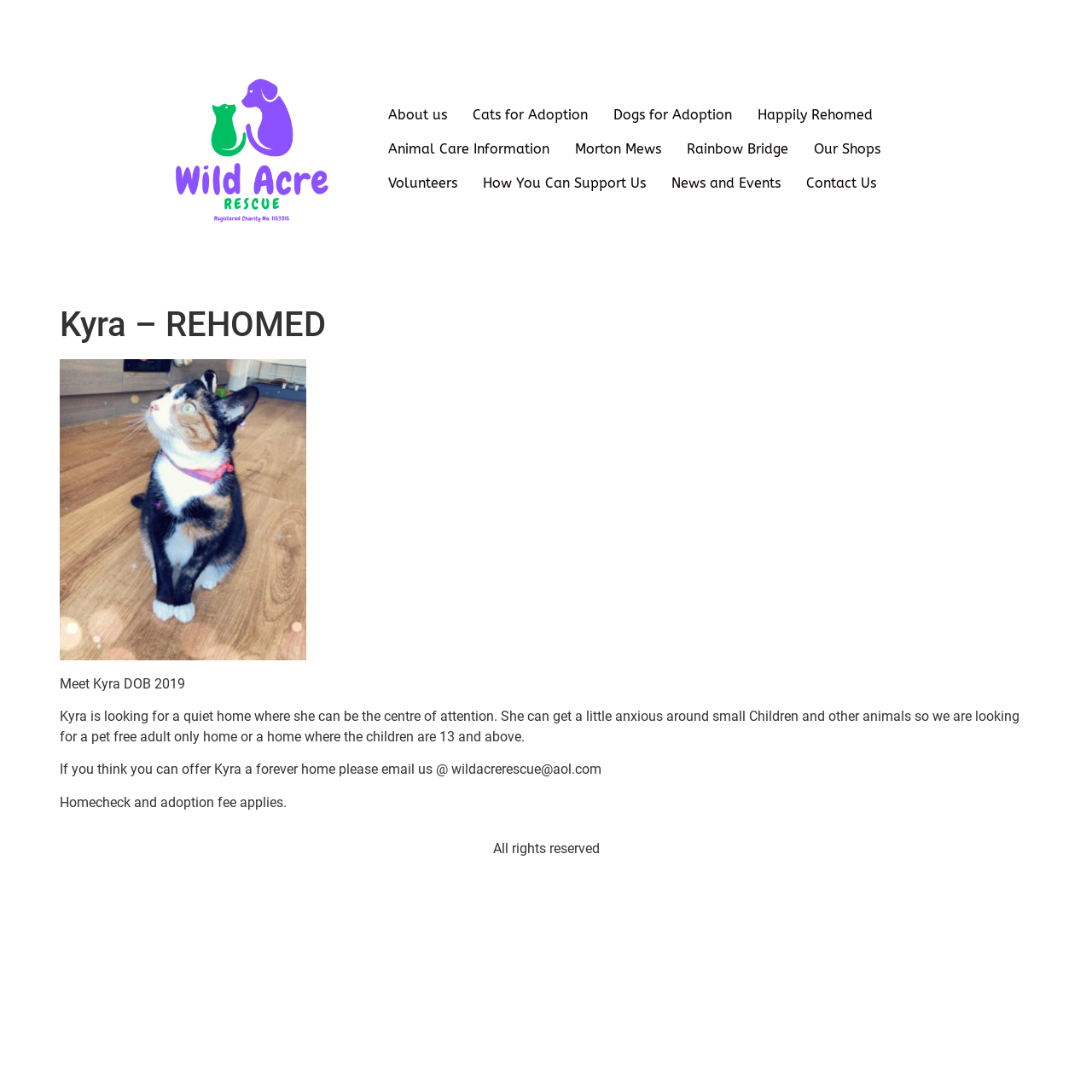Find the bounding box coordinates of the element's region that should be clicked in order to follow the given instruction: "learn about Animal Care Information". The coordinates should consist of four float numbers between 0 and 1, i.e., [left, top, right, bottom].

[0.344, 0.121, 0.515, 0.152]